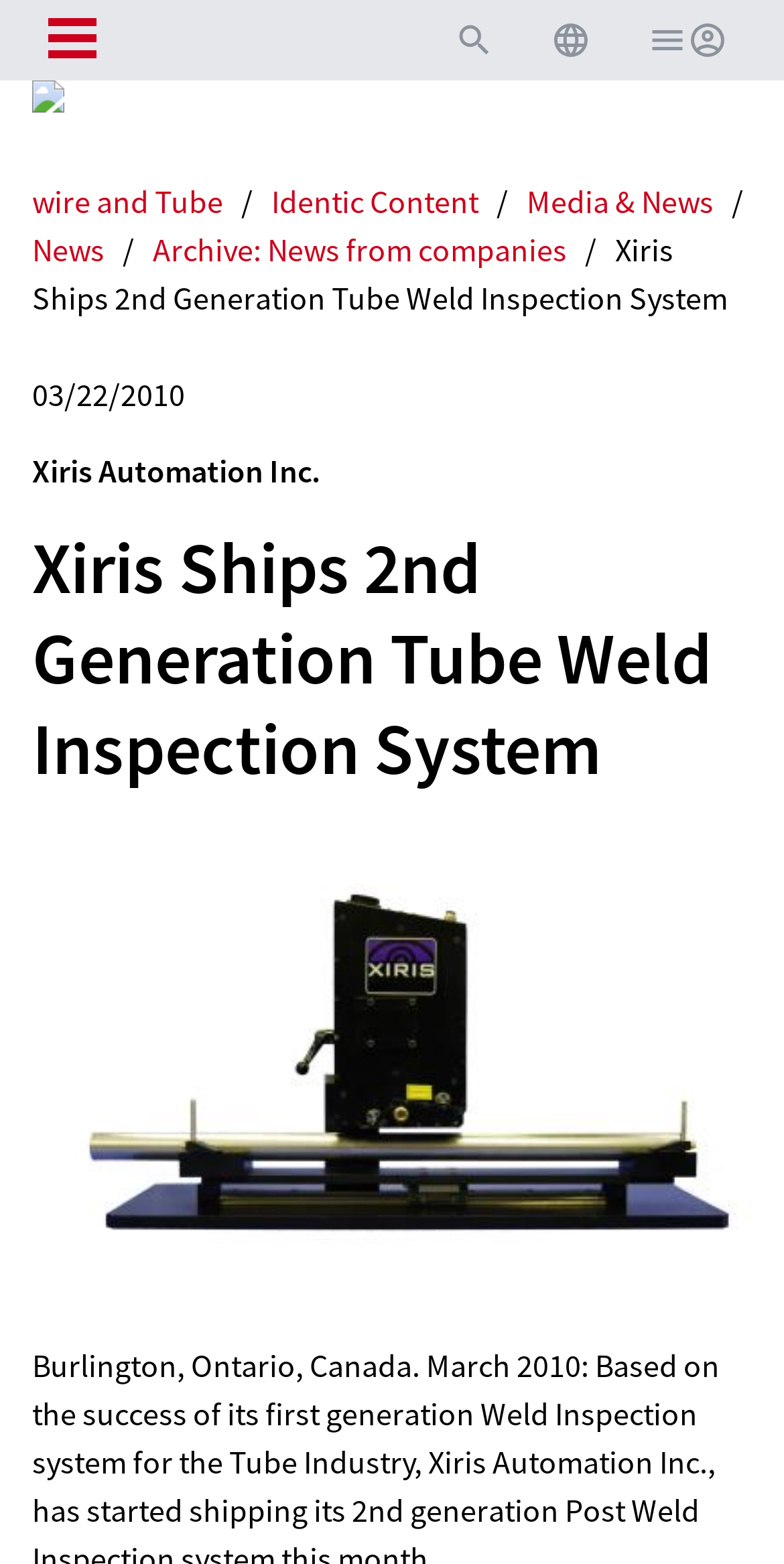Please determine the bounding box coordinates for the element that should be clicked to follow these instructions: "Search for something".

[0.579, 0.013, 0.631, 0.039]